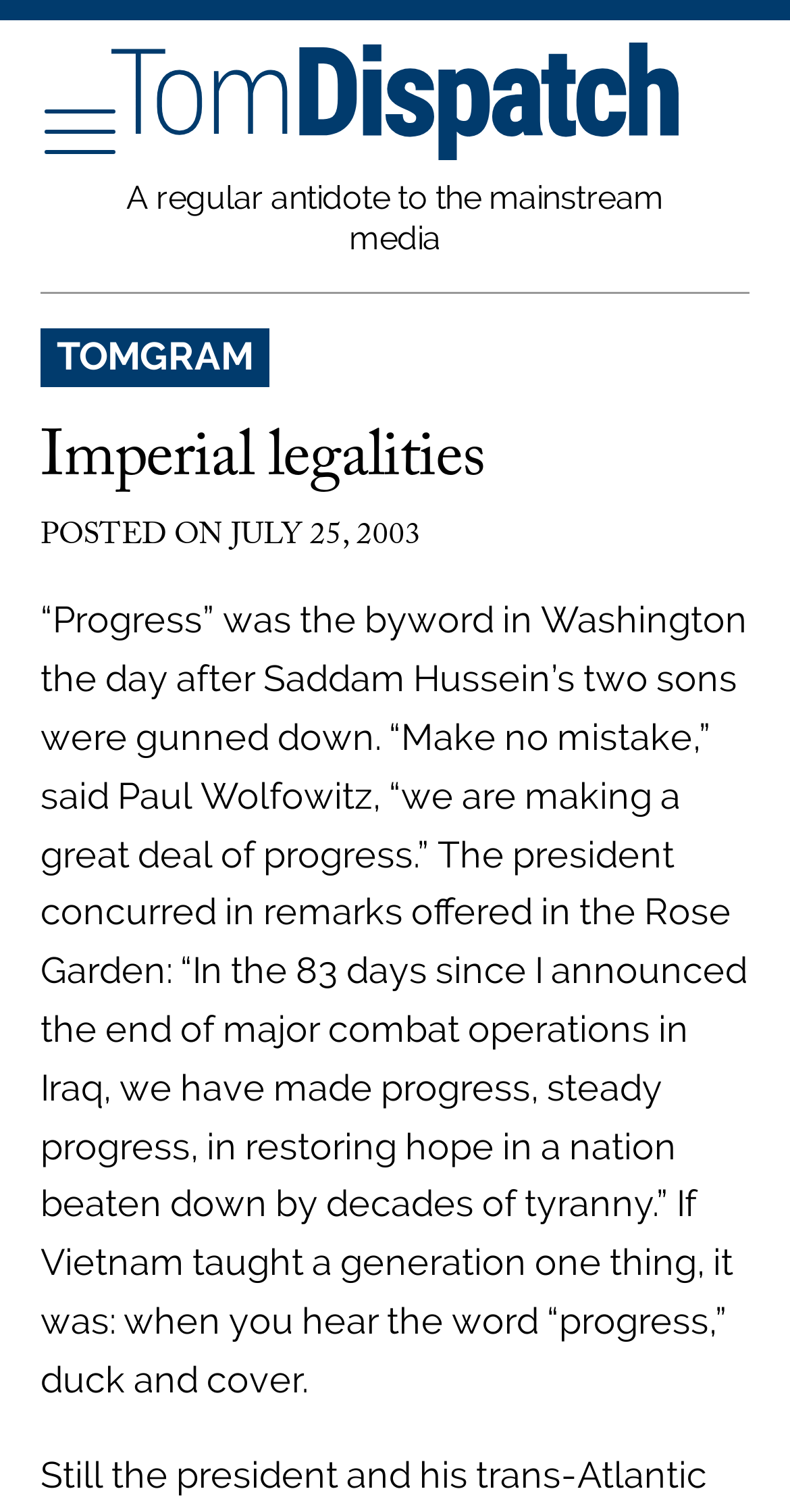What is the description of the website? Please answer the question using a single word or phrase based on the image.

A regular antidote to the mainstream media